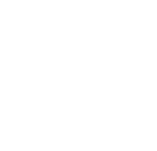Paint a vivid picture with your words by describing the image in detail.

The image features the logo of "Nite Hawk Bar and Grill," a popular establishment known for its inviting atmosphere and diverse menu. The design includes stylized elements that evoke a lively dining experience, likely emphasizing its bar and grill offerings. This logo symbolizes not only the restaurant's identity but also its role as a community gathering spot. Located in the context of local sponsorships, it highlights the interconnectedness of dining and social experiences in the vibrant community where it resides.